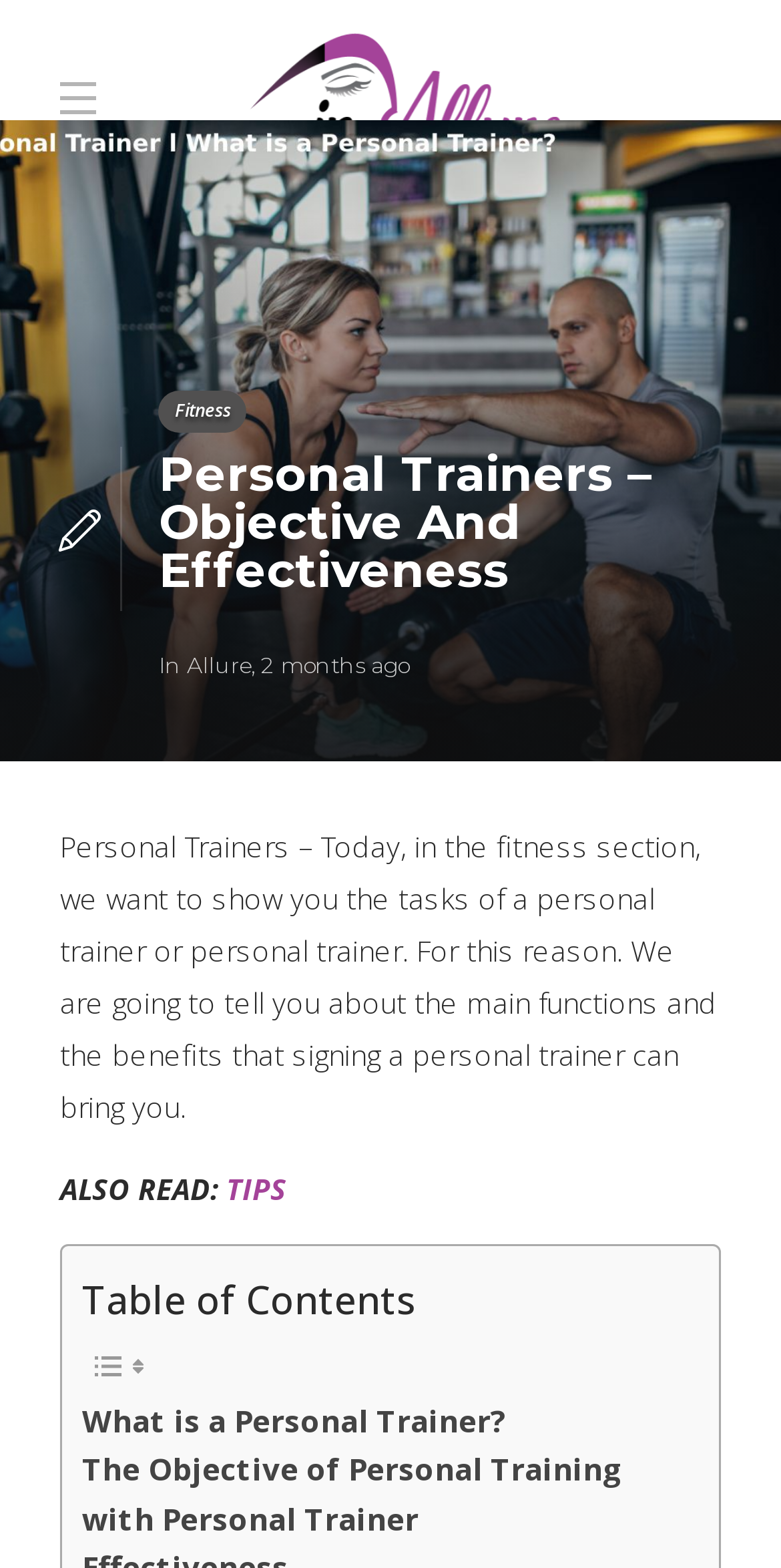What is the main topic of this webpage?
Kindly give a detailed and elaborate answer to the question.

Based on the webpage content, the main topic is about personal trainers, which is evident from the heading 'Personal Trainers – Objective And Effectiveness' and the text that follows, explaining the tasks and benefits of having a personal trainer.